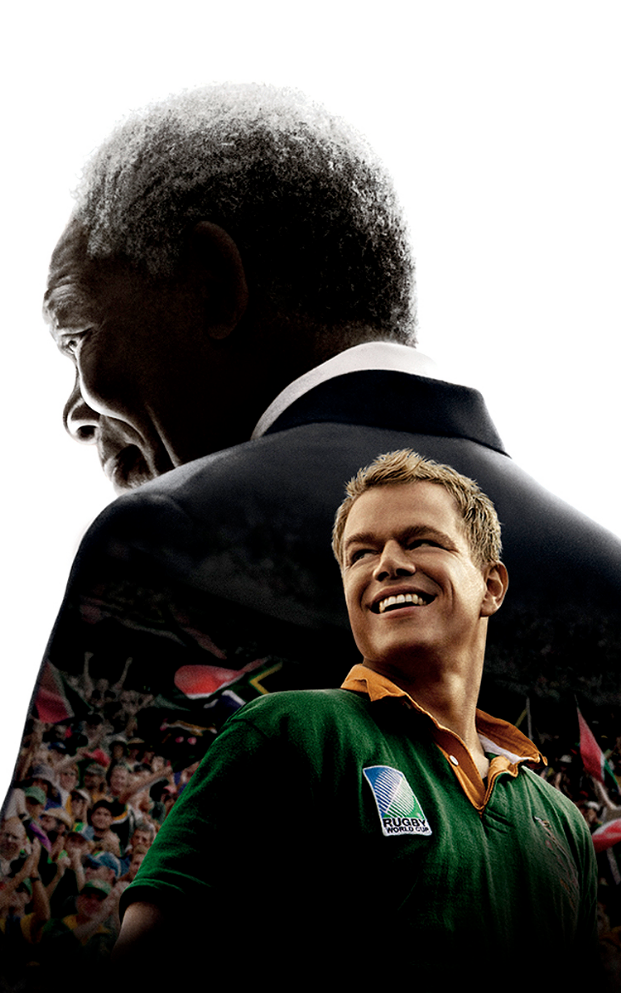Elaborate on the various elements present in the image.

The image captures a powerful moment from the film "Invictus." In the foreground, Matt Damon portrays Francois Pienaar, the captain of the South African rugby team, wearing a green and gold jersey and smiling confidently. His expression radiates hope and determination, symbolizing the pivotal role he played in uniting a nation. Behind him, the silhouette of Nelson Mandela, portrayed by Morgan Freeman, exudes leadership and resilience. The backdrop features a blurred crowd of enthusiastic supporters, reflecting the communal spirit prevalent during the 1995 Rugby World Cup, a crucial event in South Africa’s post-apartheid history. This iconic imagery encapsulates the film’s themes of reconciliation, teamwork, and national pride.